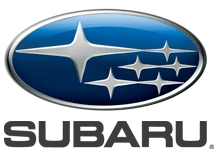Offer a detailed narrative of what is shown in the image.

The image features the Subaru logo, prominently displayed in a vibrant blue oval. The logo is characterized by its five stars, symbolizing the brand's commitment to quality and performance. Below the oval, the word "SUBARU" is presented in bold white letters, enhancing the brand's identity. This emblem represents Subaru of America, Inc.'s new facility being established in the Rivergate Industrial District, highlighting a significant expansion as part of their operations in Portland. The facility will include an auto parts distribution center and training services, reflecting Subaru's growth in the logistics sector.